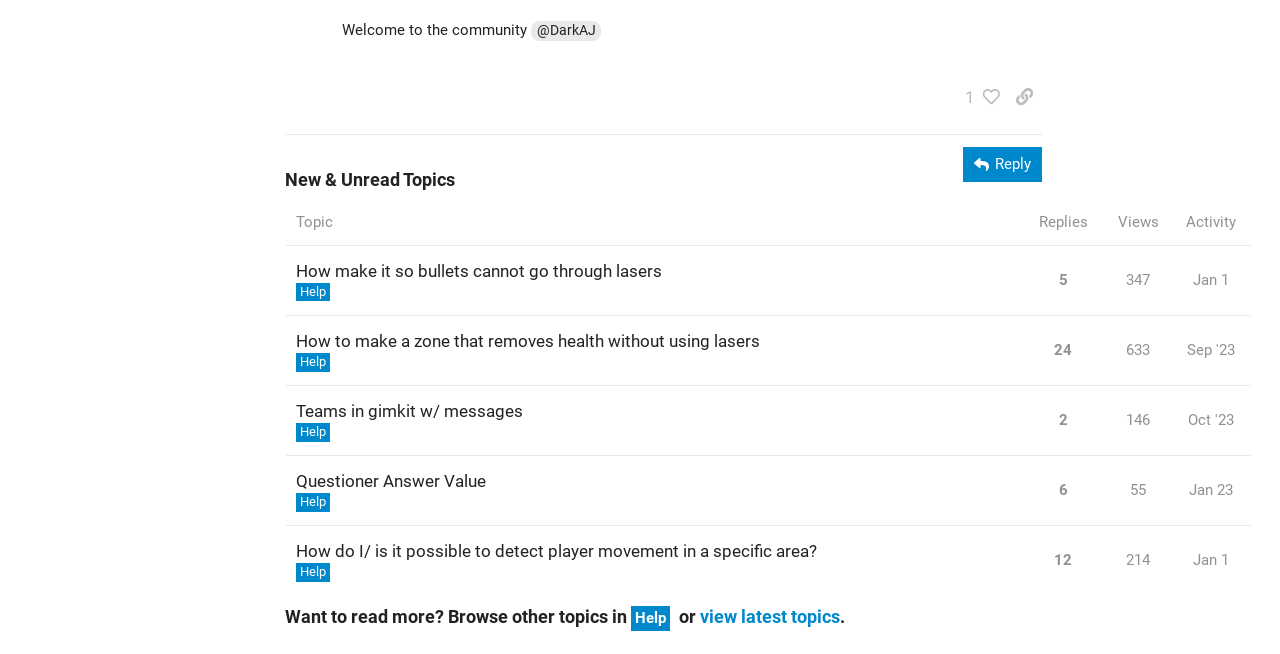What is the view count of the third topic?
Using the image as a reference, give a one-word or short phrase answer.

633